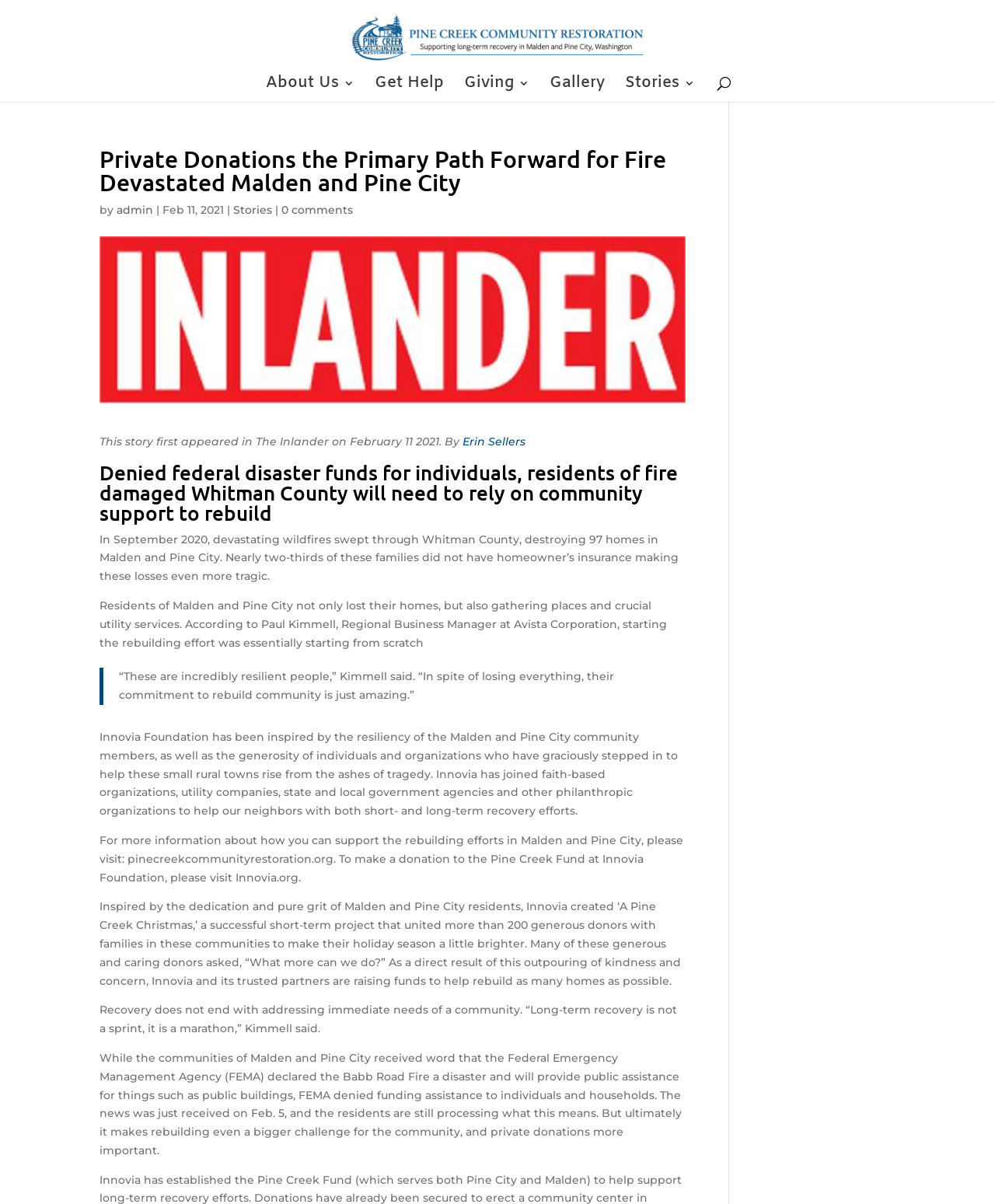Given the element description: "alt="Pine Creek Community Restoration"", predict the bounding box coordinates of the UI element it refers to, using four float numbers between 0 and 1, i.e., [left, top, right, bottom].

[0.272, 0.025, 0.731, 0.038]